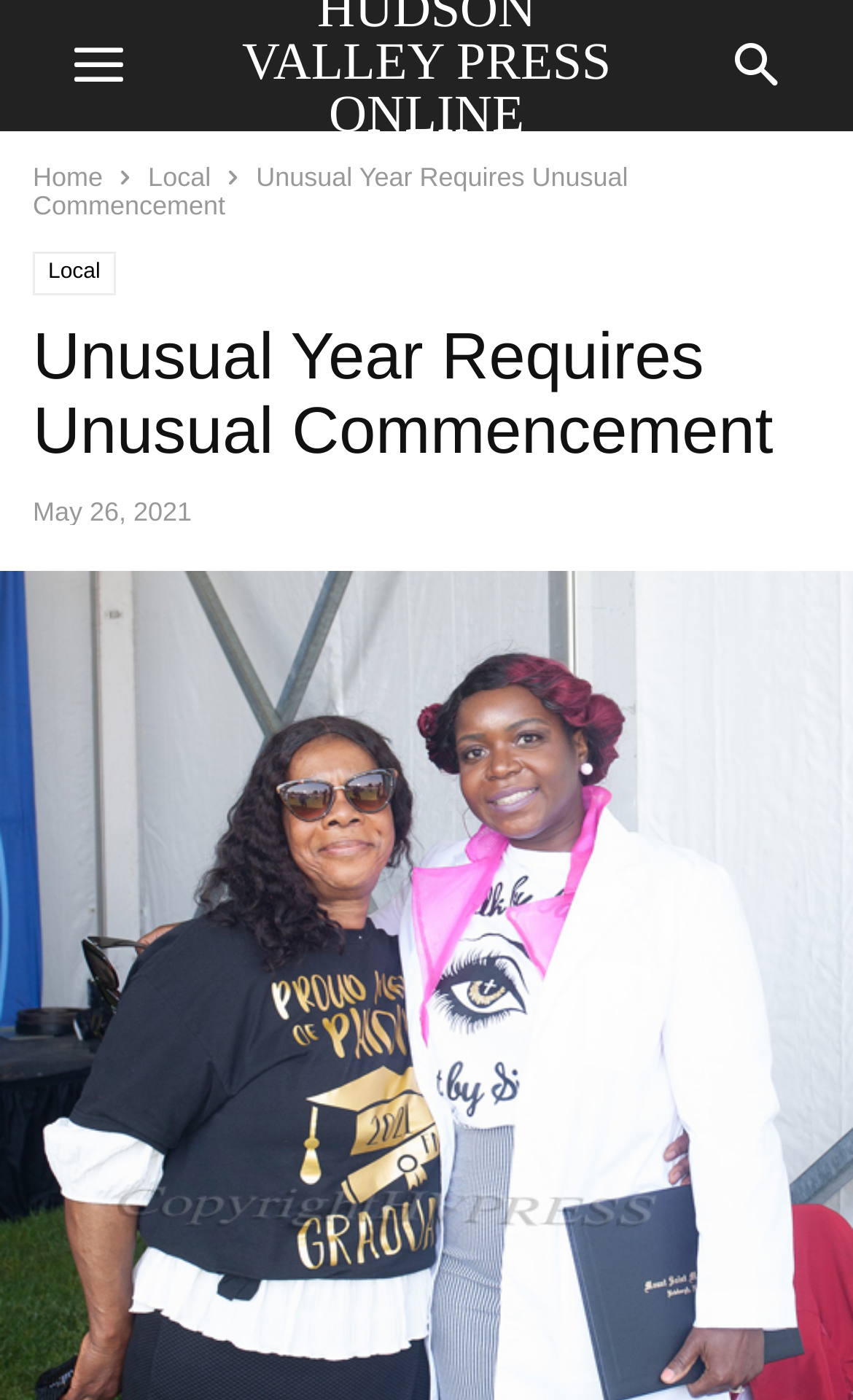What is the category of the article?
Using the visual information, respond with a single word or phrase.

Local